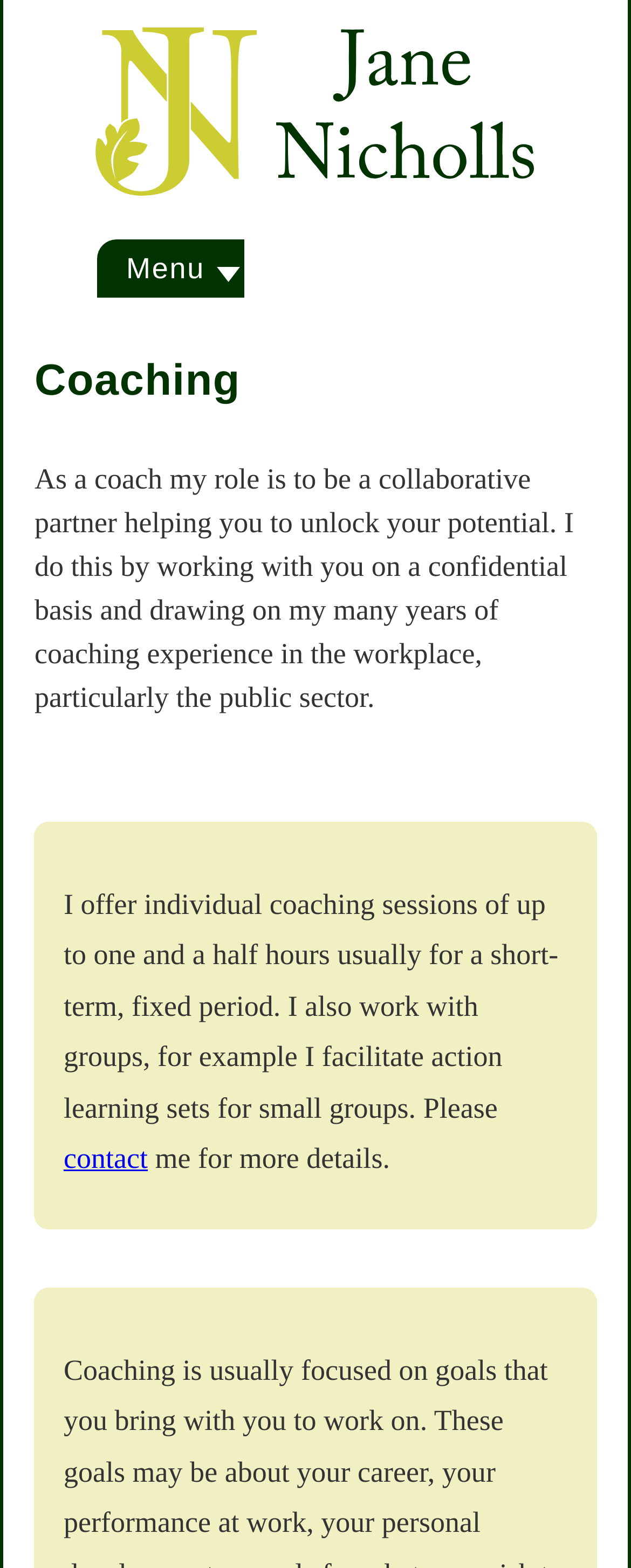How can you get more details about the coach's services?
Please provide a comprehensive answer based on the information in the image.

The webpage suggests contacting the coach for more details about their services, which is mentioned in the third paragraph of the webpage with a link to 'contact'.